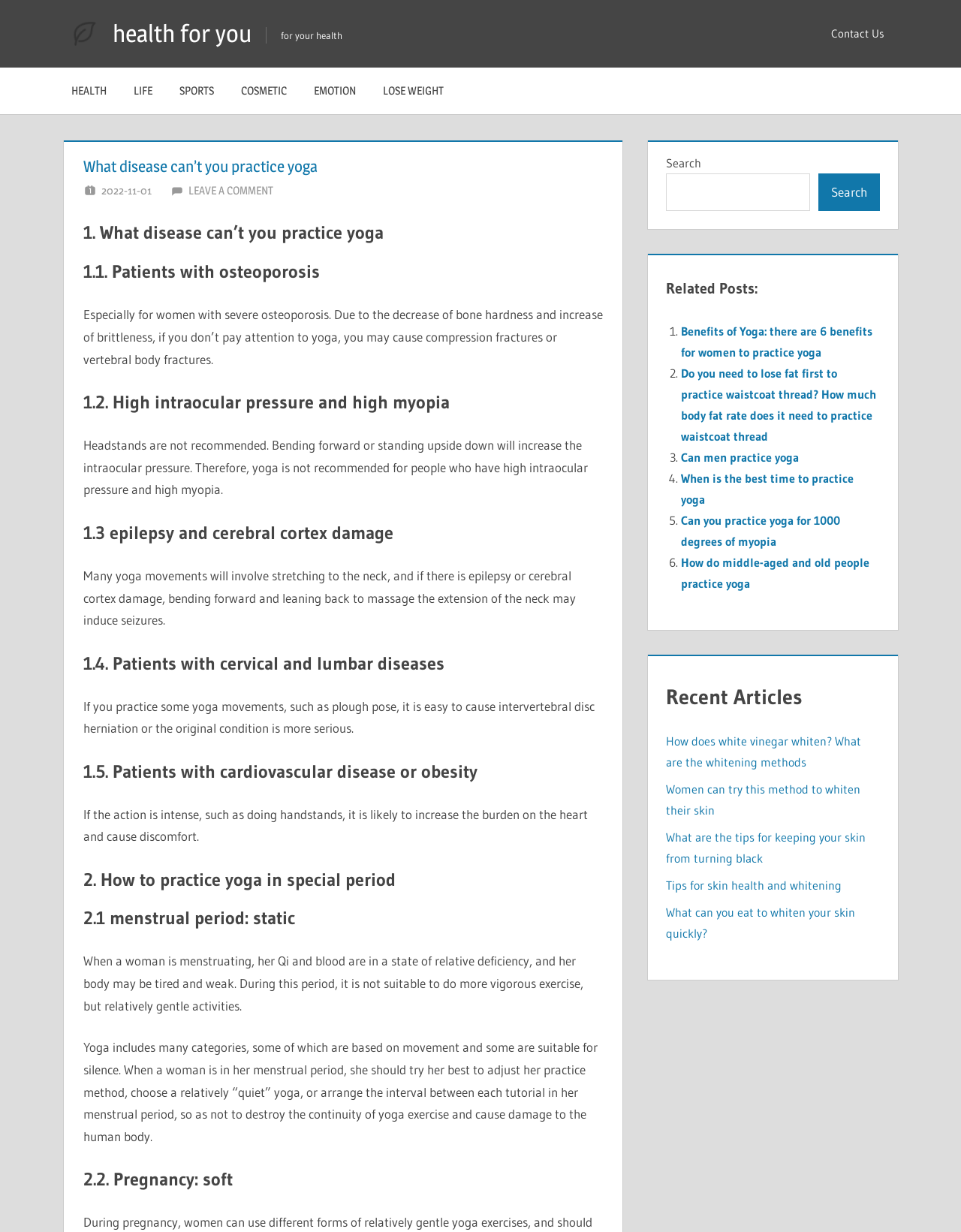Please specify the bounding box coordinates of the region to click in order to perform the following instruction: "Click on the 'HEALTH' link".

[0.06, 0.055, 0.125, 0.093]